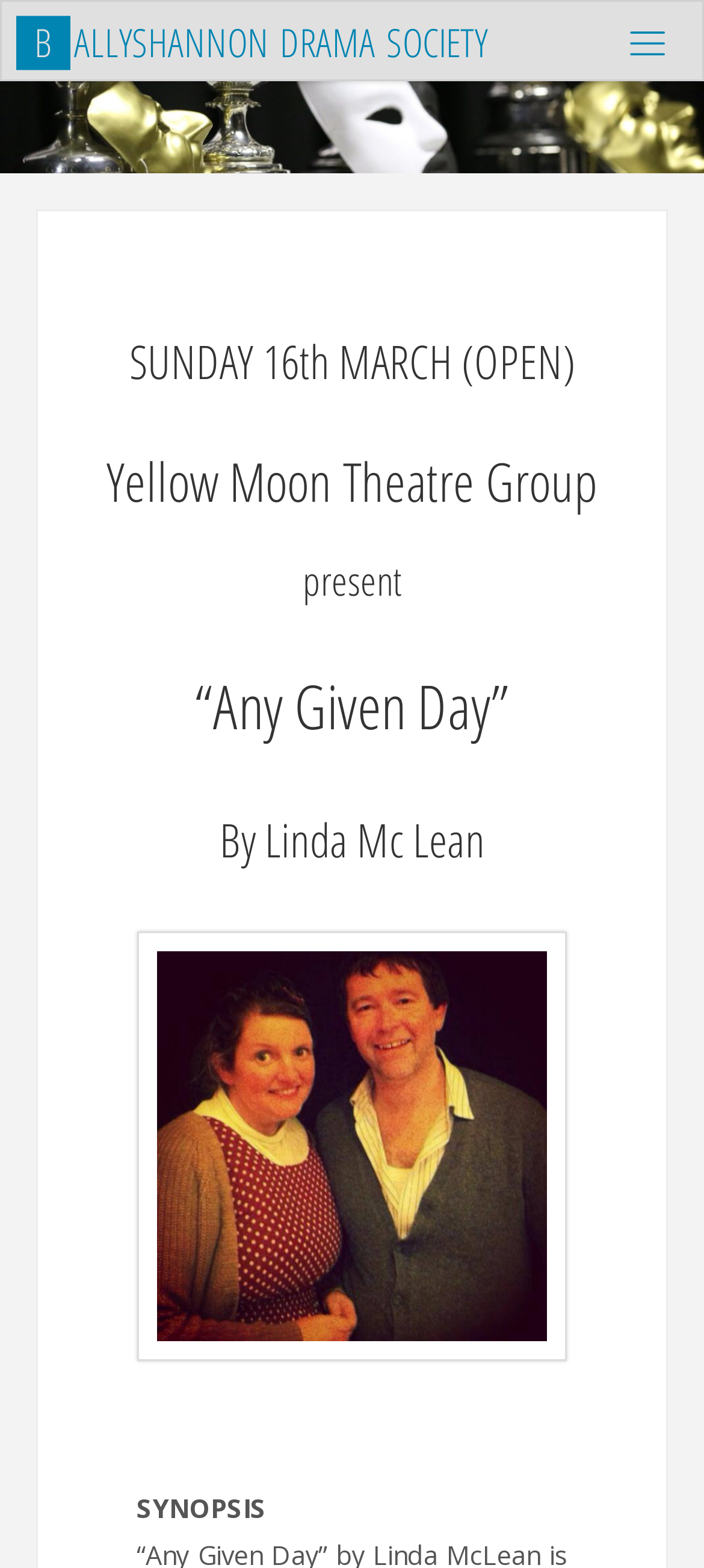Please identify and generate the text content of the webpage's main heading.

“Any Given Day”